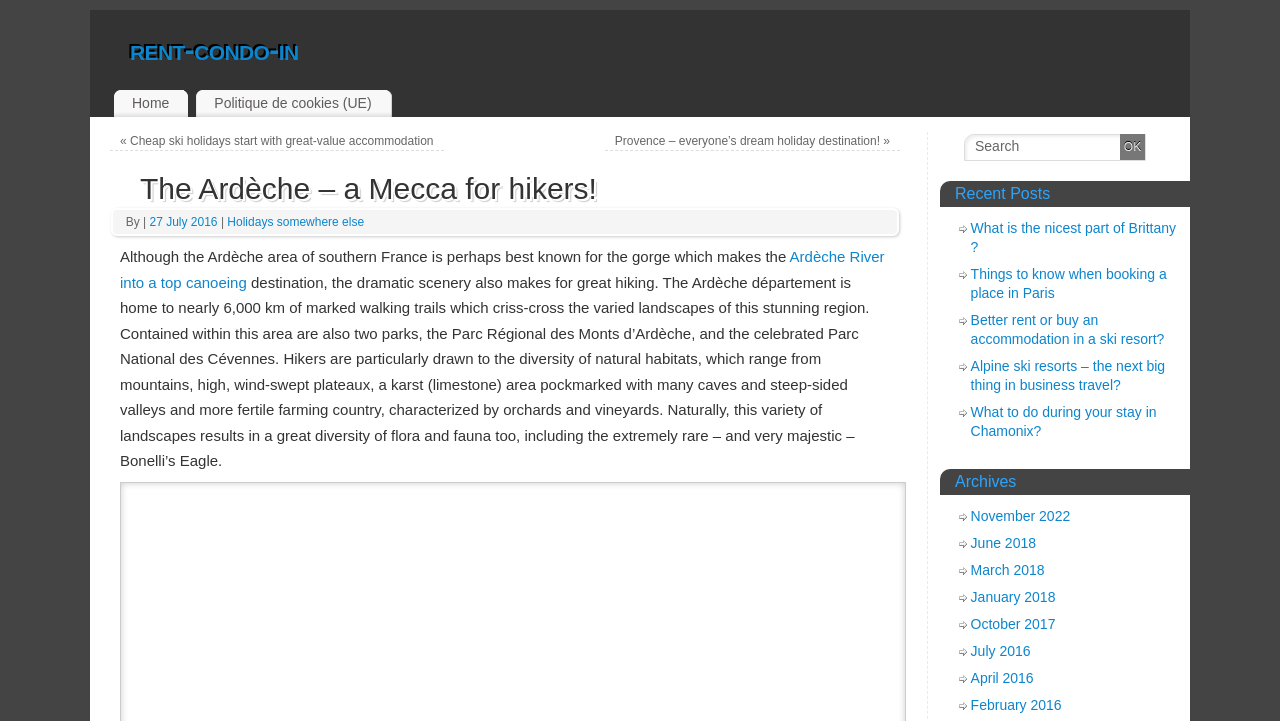Provide a one-word or short-phrase answer to the question:
How many parks are mentioned in the webpage?

2